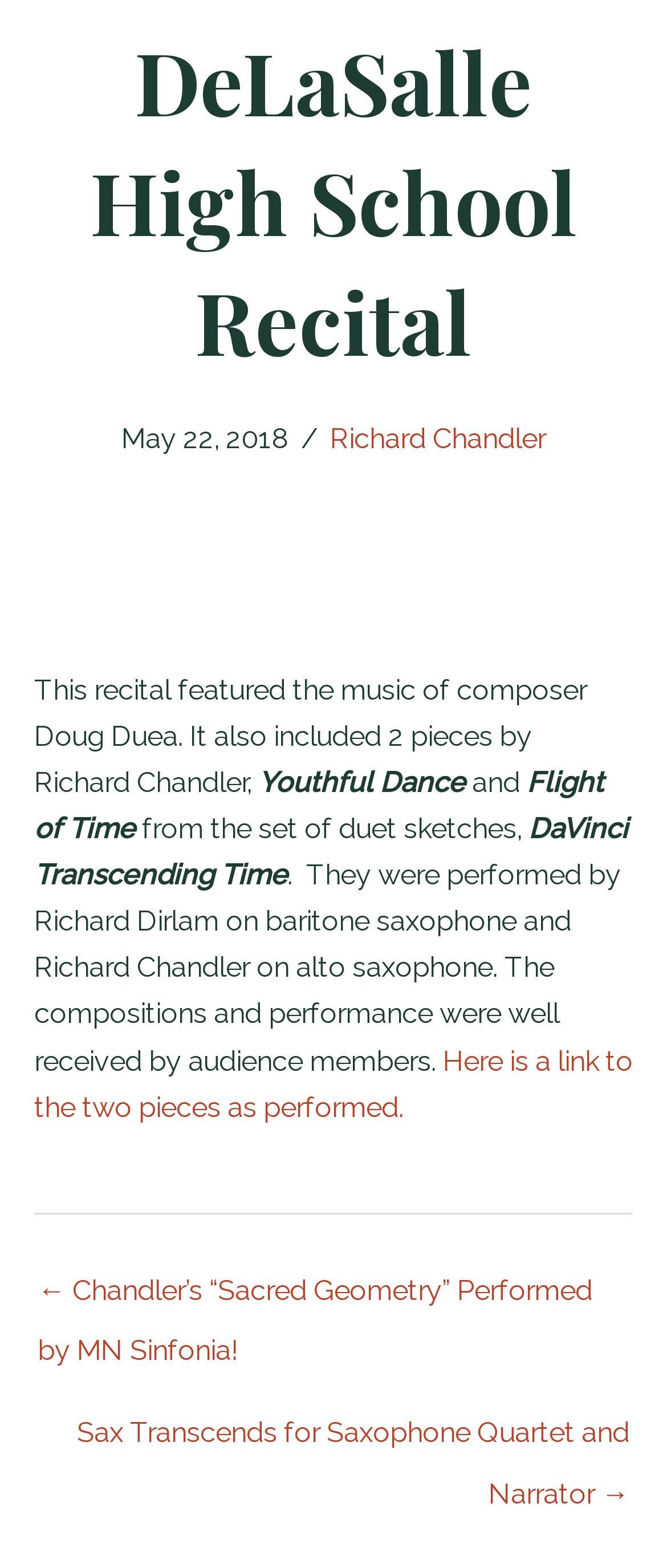Based on the element description: "Richard Chandler", identify the bounding box coordinates for this UI element. The coordinates must be four float numbers between 0 and 1, listed as [left, top, right, bottom].

[0.495, 0.269, 0.818, 0.29]